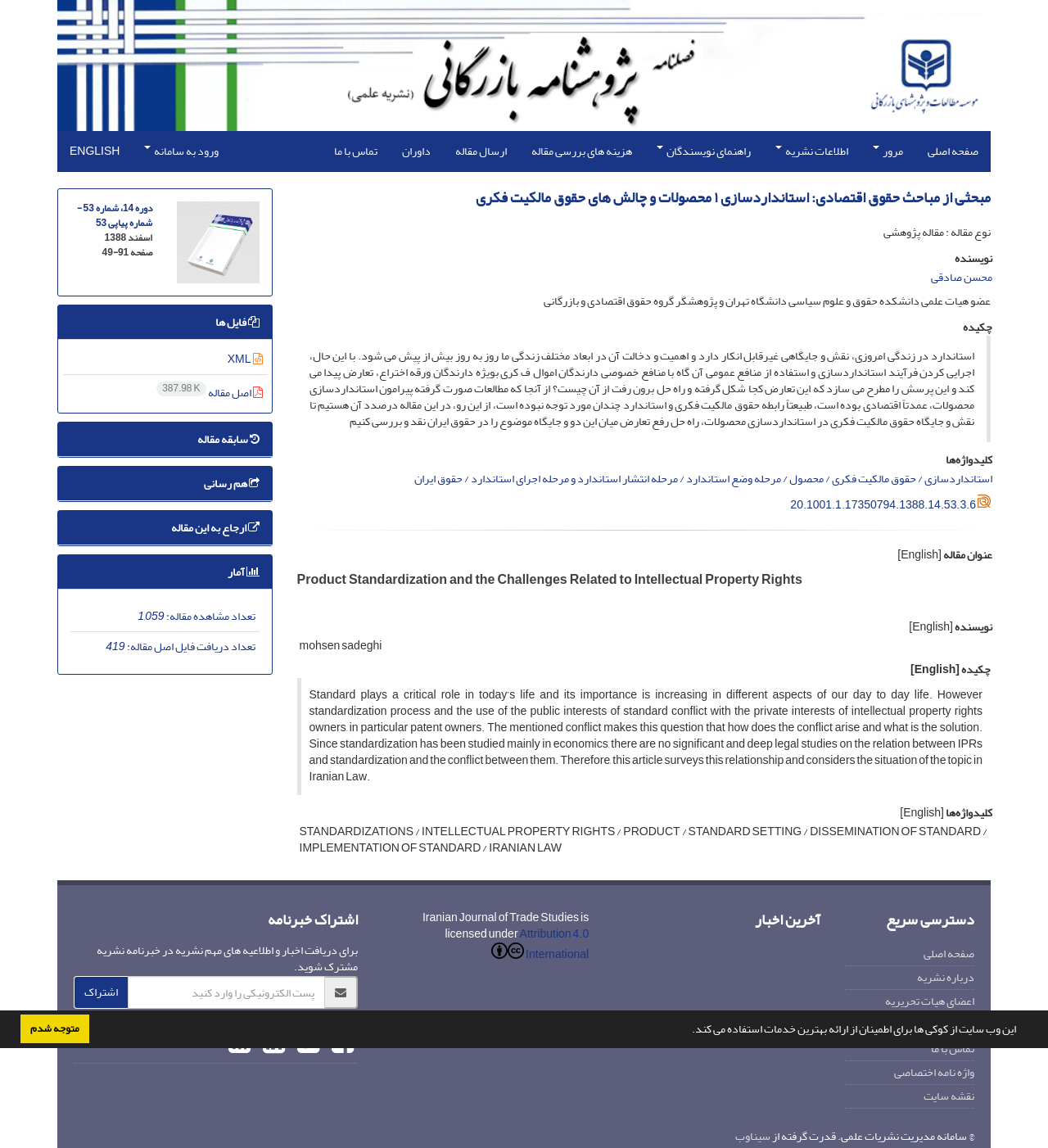Based on the provided description, "آمار", find the bounding box of the corresponding UI element in the screenshot.

[0.217, 0.489, 0.247, 0.508]